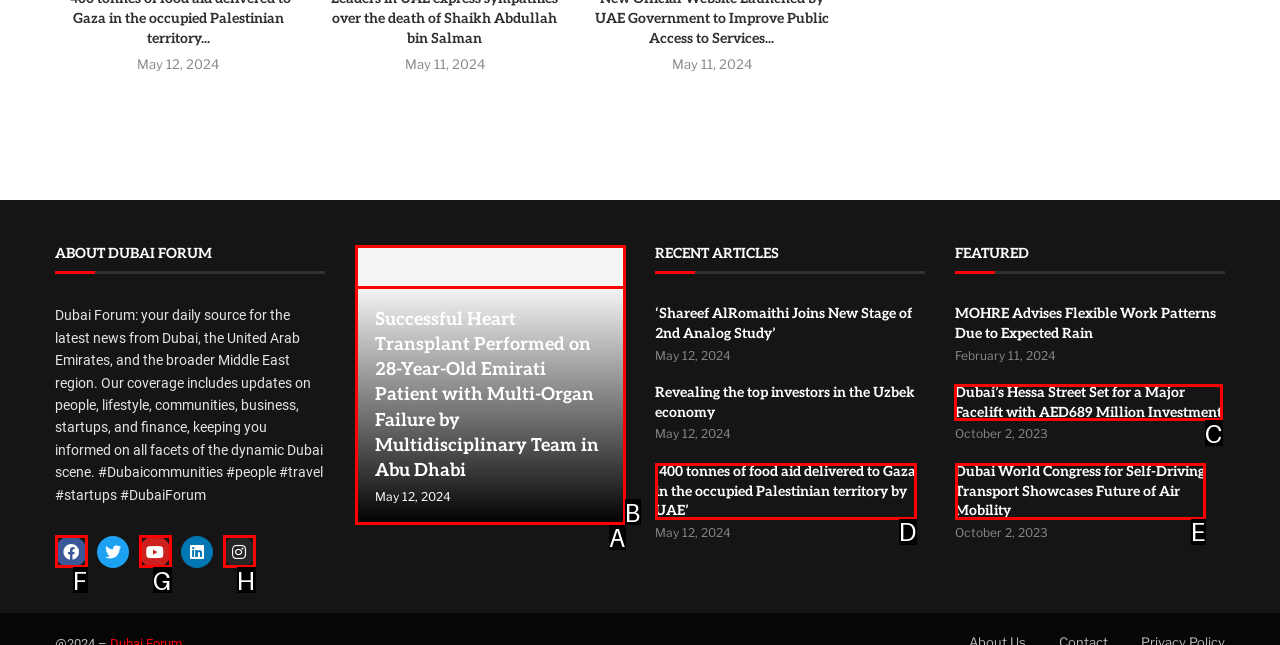Identify the correct HTML element to click to accomplish this task: Click on the 'Post Comment' button
Respond with the letter corresponding to the correct choice.

None